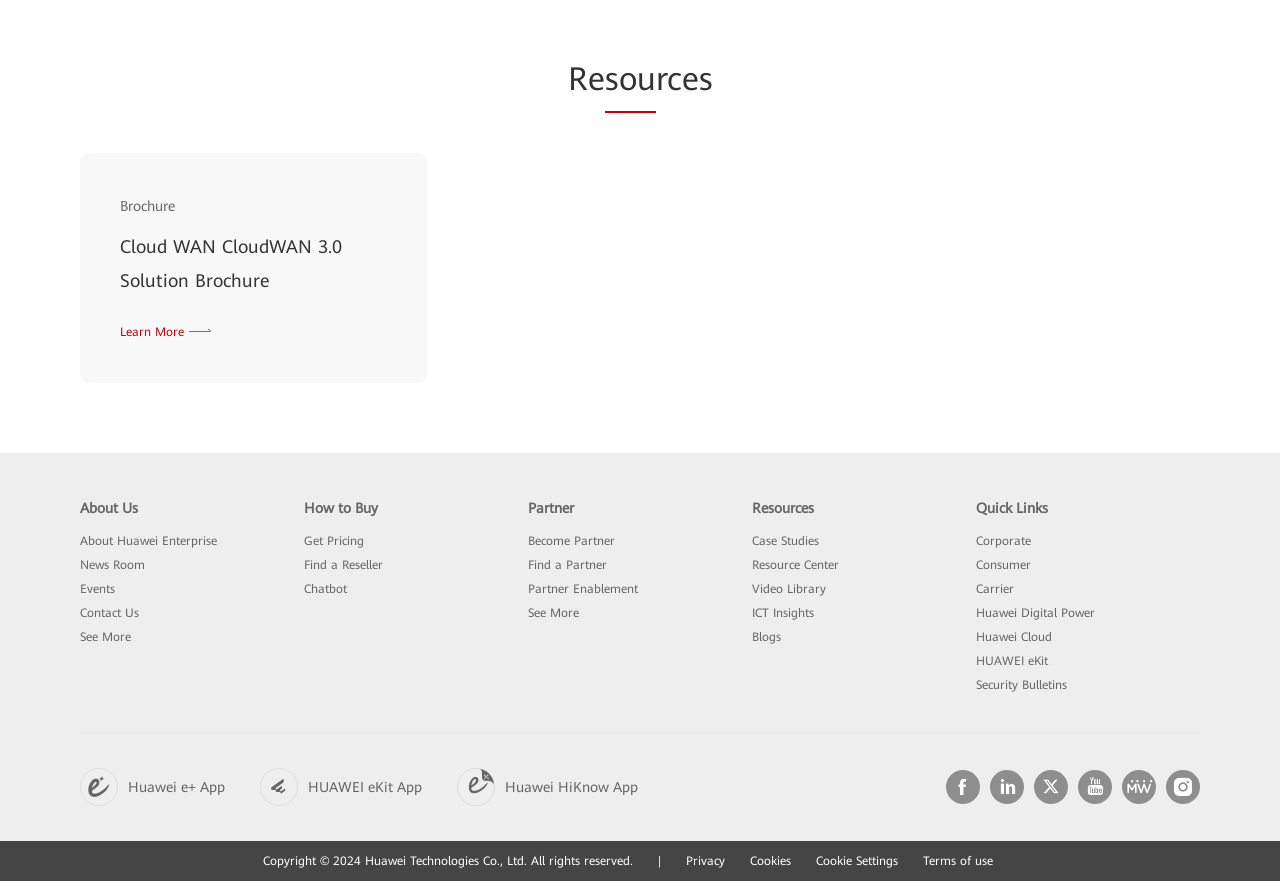With reference to the screenshot, provide a detailed response to the question below:
What is the name of the Huawei app with the icon?

I found a link element with the text ' Huawei e+ App' at the bottom of the page. The '' suggests that there is an icon associated with this link, and the text 'Huawei e+ App' indicates that this is the name of the app.